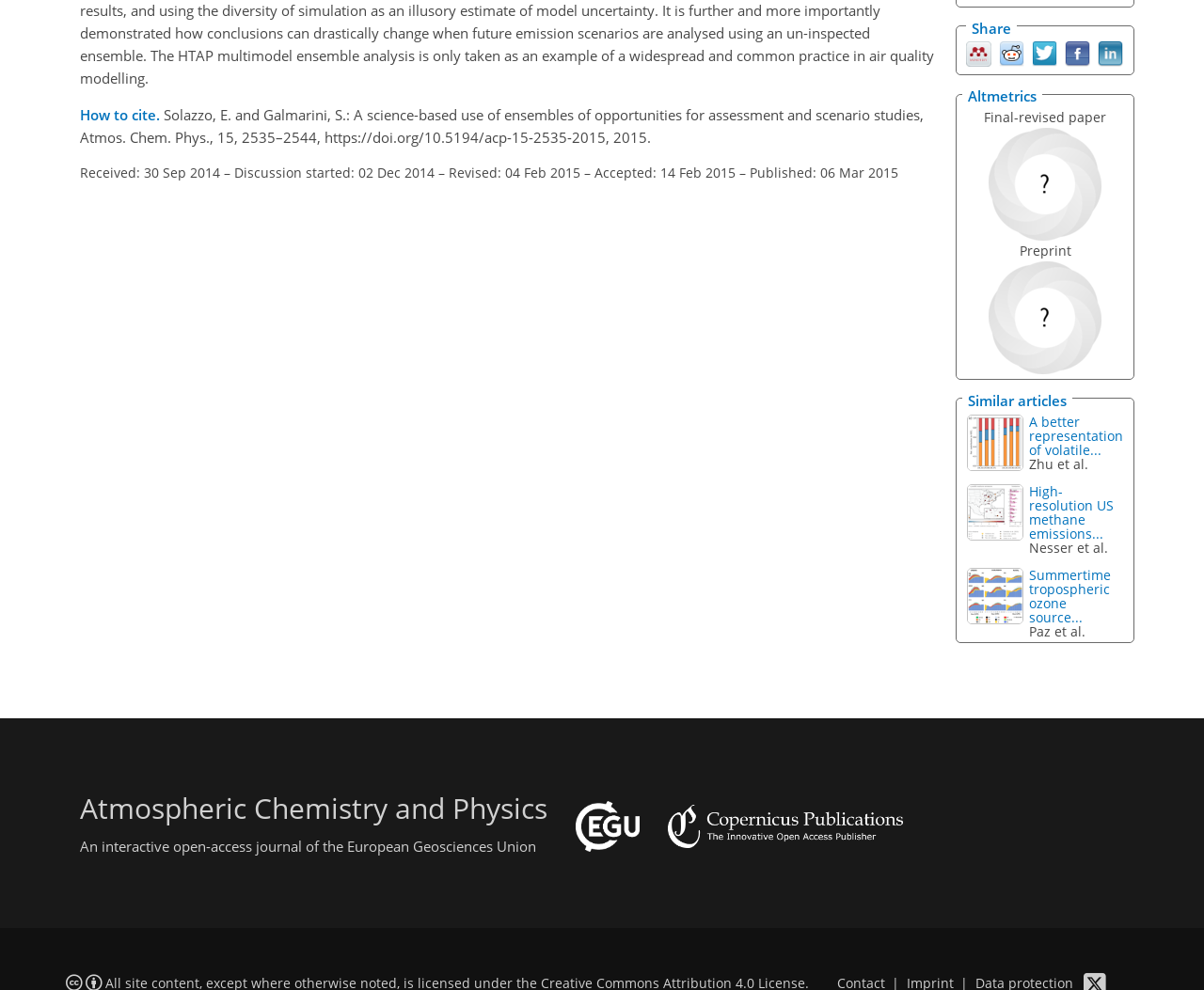Find the bounding box coordinates for the element described here: "alt="Central Locking"".

None